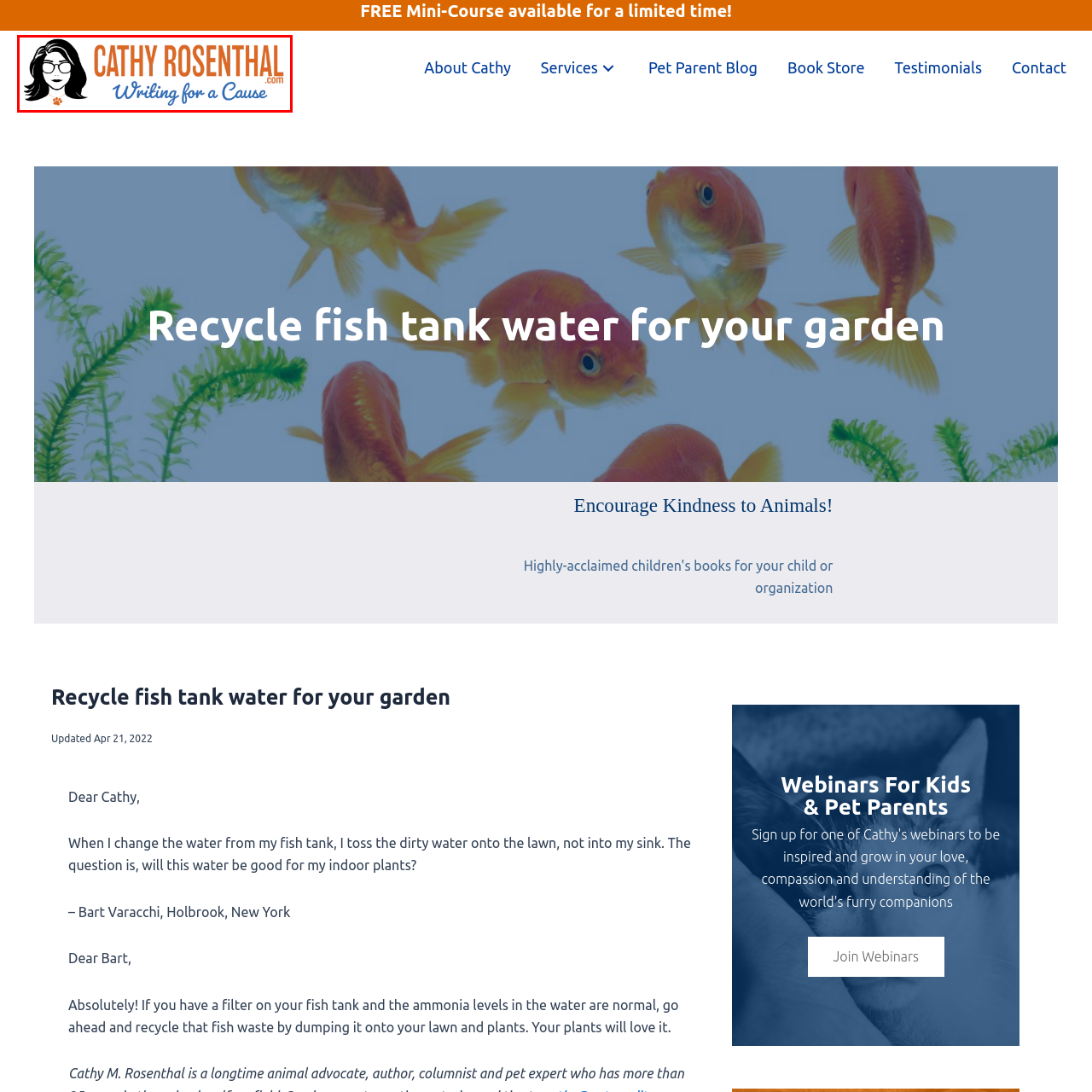What is the theme of Cathy Rosenthal's writing?
Focus on the image bounded by the red box and reply with a one-word or phrase answer.

Animal welfare